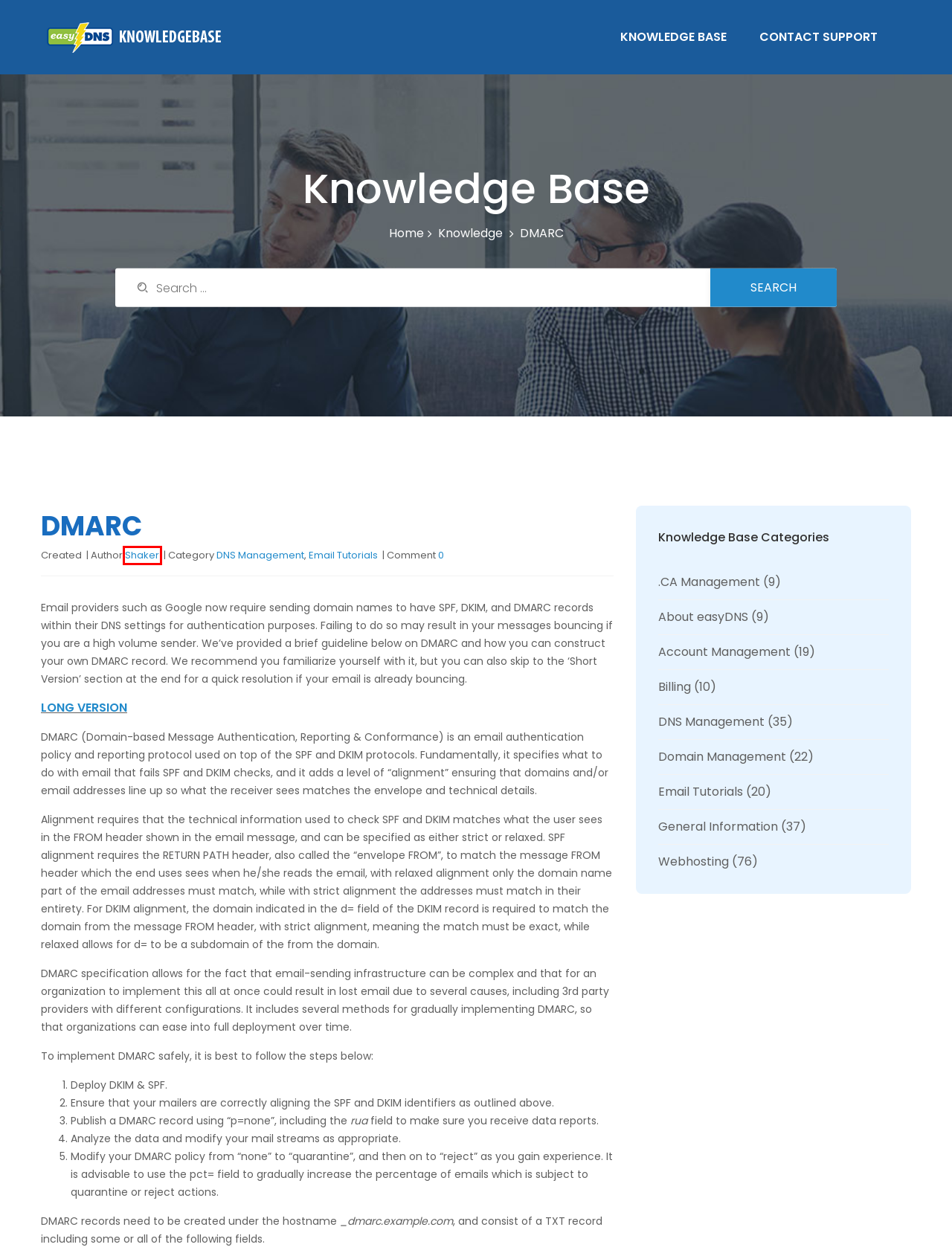Consider the screenshot of a webpage with a red bounding box around an element. Select the webpage description that best corresponds to the new page after clicking the element inside the red bounding box. Here are the candidates:
A. General Information – easyDNS Technologies Inc
B. Knowledges – easyDNS Technologies Inc
C. Email Tutorials – easyDNS Technologies Inc
D. Webhosting – easyDNS Technologies Inc
E. Account Management – easyDNS Technologies Inc
F. Domain Management – easyDNS Technologies Inc
G. Billing – easyDNS Technologies Inc
H. Shaker – easyDNS Technologies Inc

H